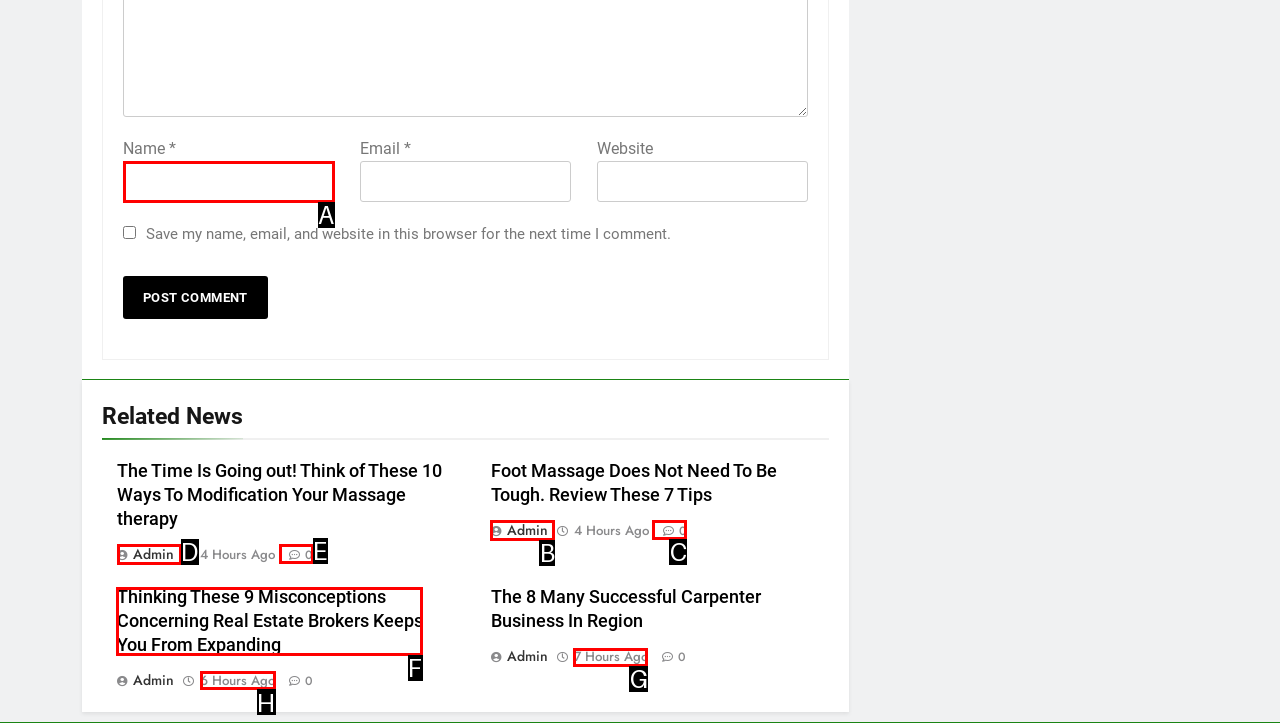Identify the letter of the correct UI element to fulfill the task: Read the article about real estate brokers from the given options in the screenshot.

F